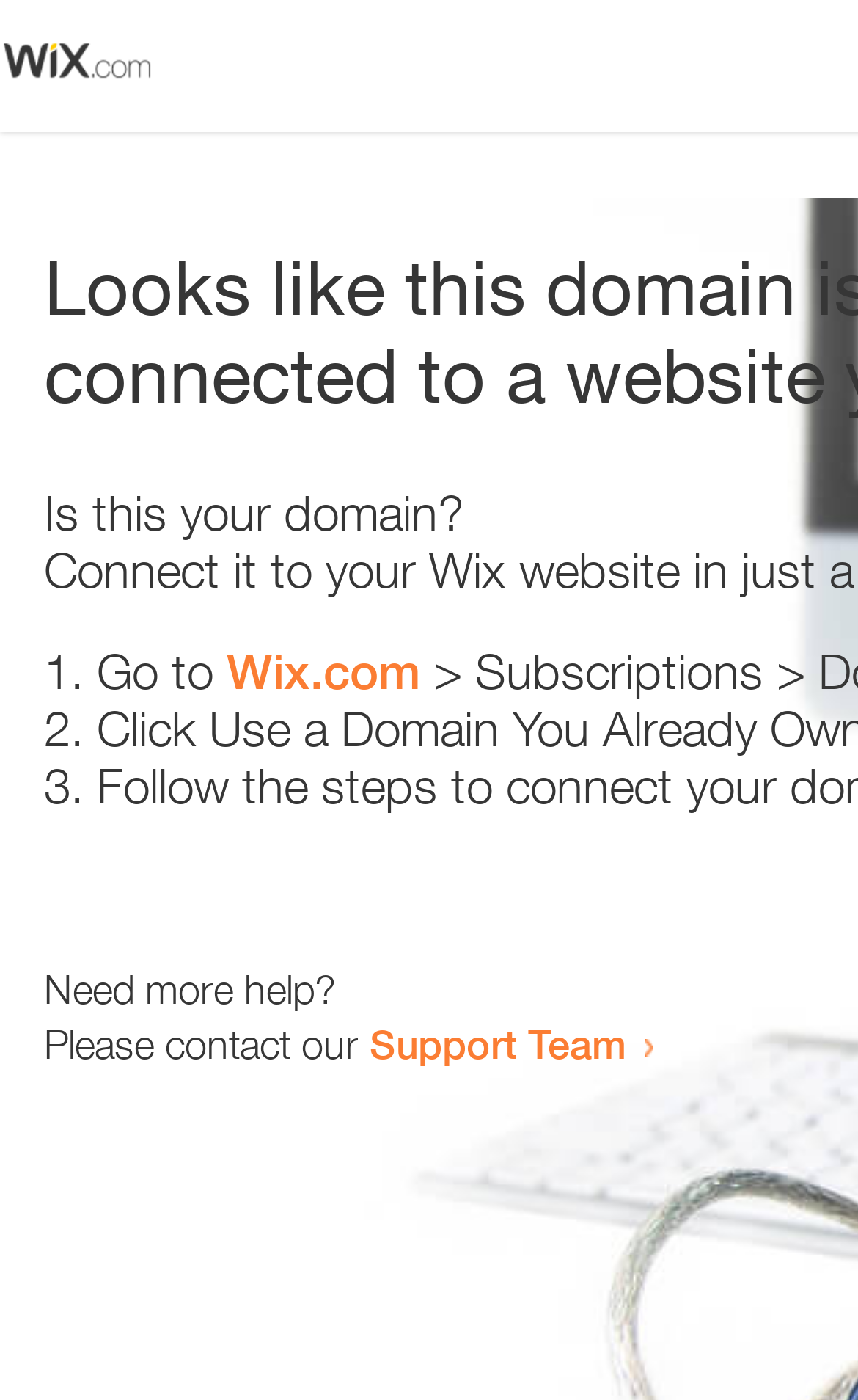Respond with a single word or phrase to the following question:
What is the domain being referred to?

Wix.com